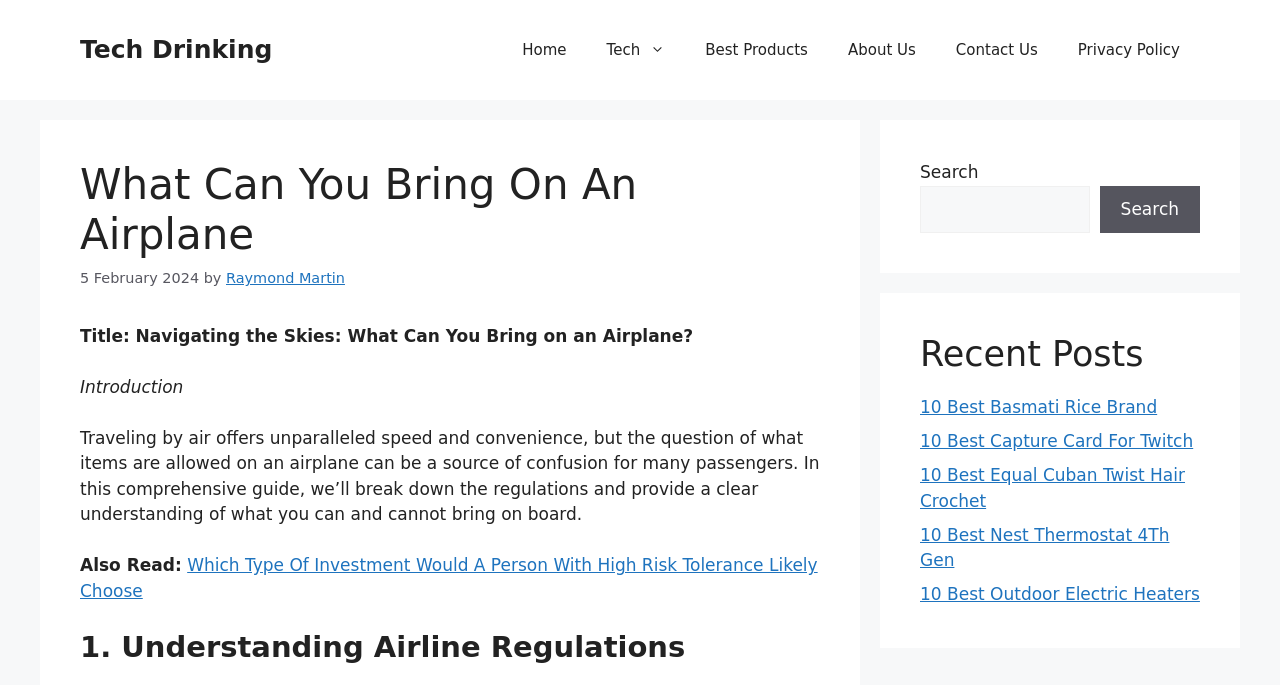Can you pinpoint the bounding box coordinates for the clickable element required for this instruction: "Click on the link to learn about What Can You Bring On An Airplane"? The coordinates should be four float numbers between 0 and 1, i.e., [left, top, right, bottom].

[0.062, 0.234, 0.641, 0.381]